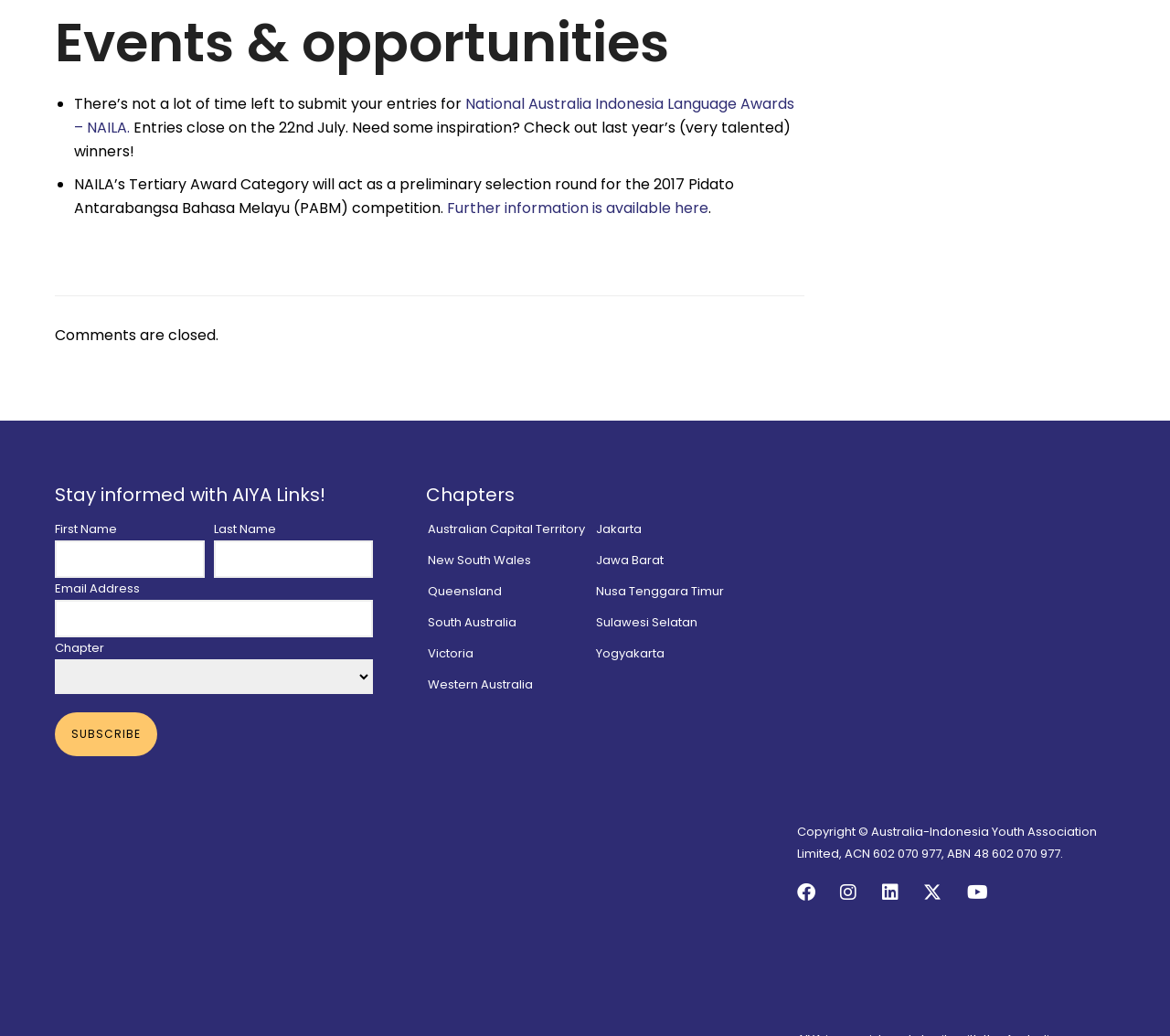Locate the bounding box coordinates of the element that should be clicked to execute the following instruction: "Enter your first name".

[0.047, 0.521, 0.175, 0.557]